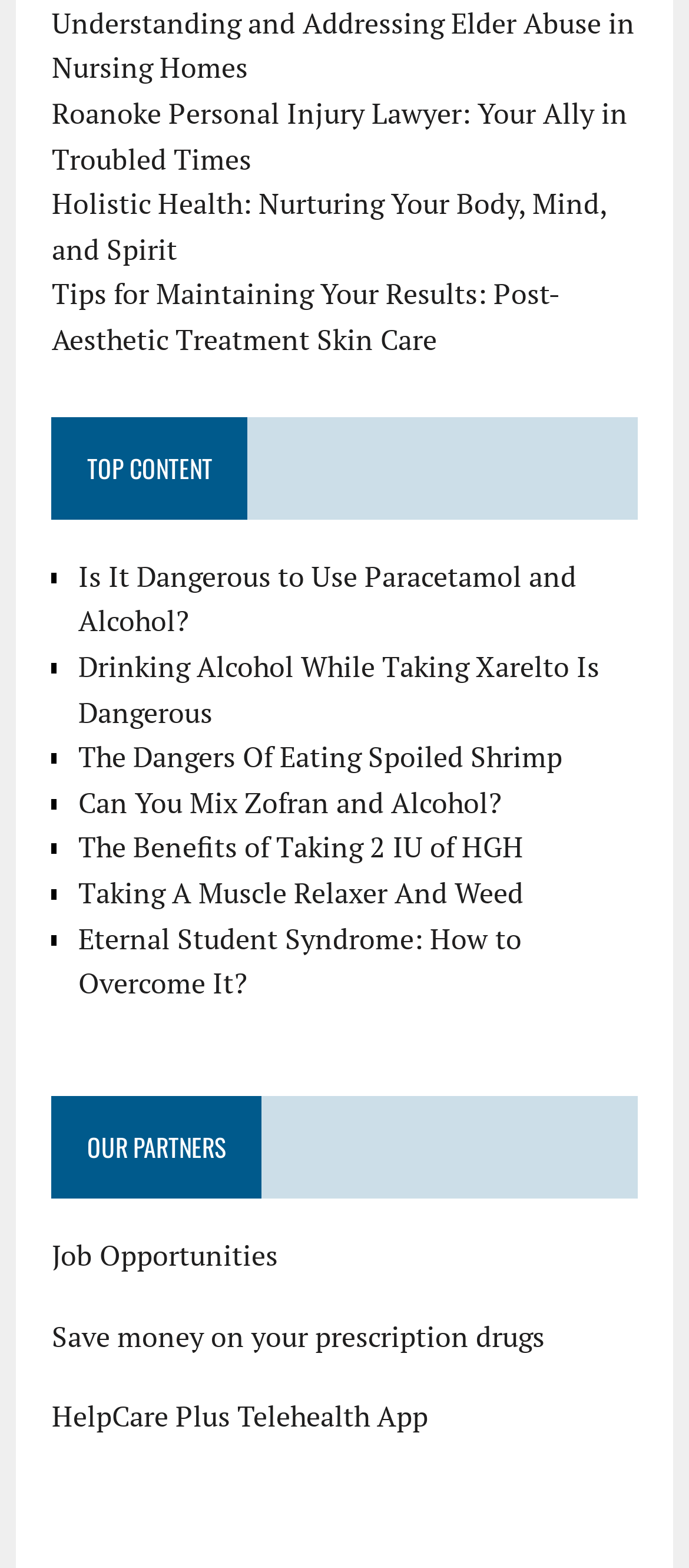What is the title of the first link?
Based on the image, respond with a single word or phrase.

Understanding and Addressing Elder Abuse in Nursing Homes